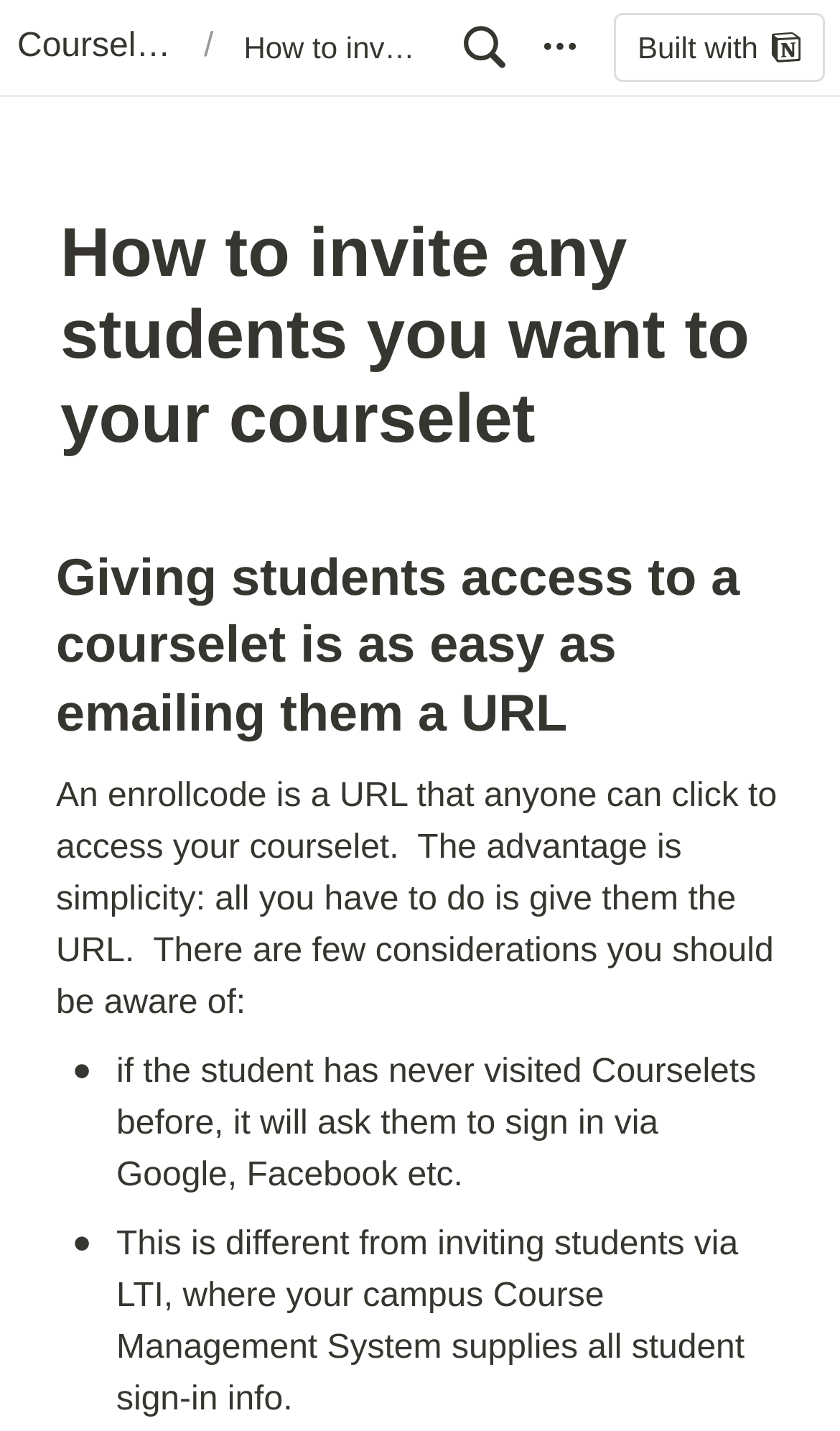Determine the main heading of the webpage and generate its text.

How to invite any students you want to your courselet